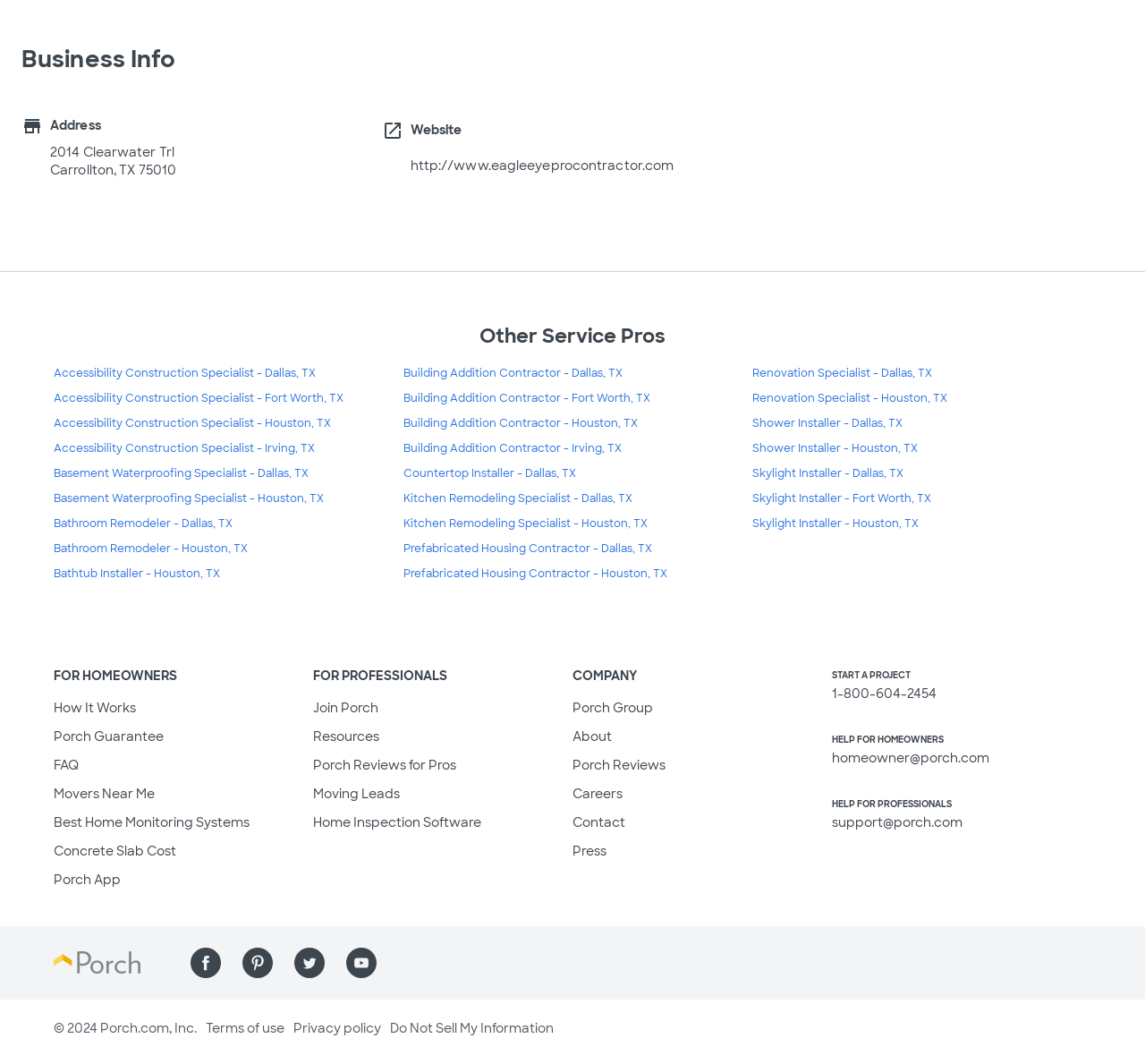Identify the bounding box coordinates necessary to click and complete the given instruction: "Click on the 'Website' link".

[0.358, 0.115, 0.403, 0.13]